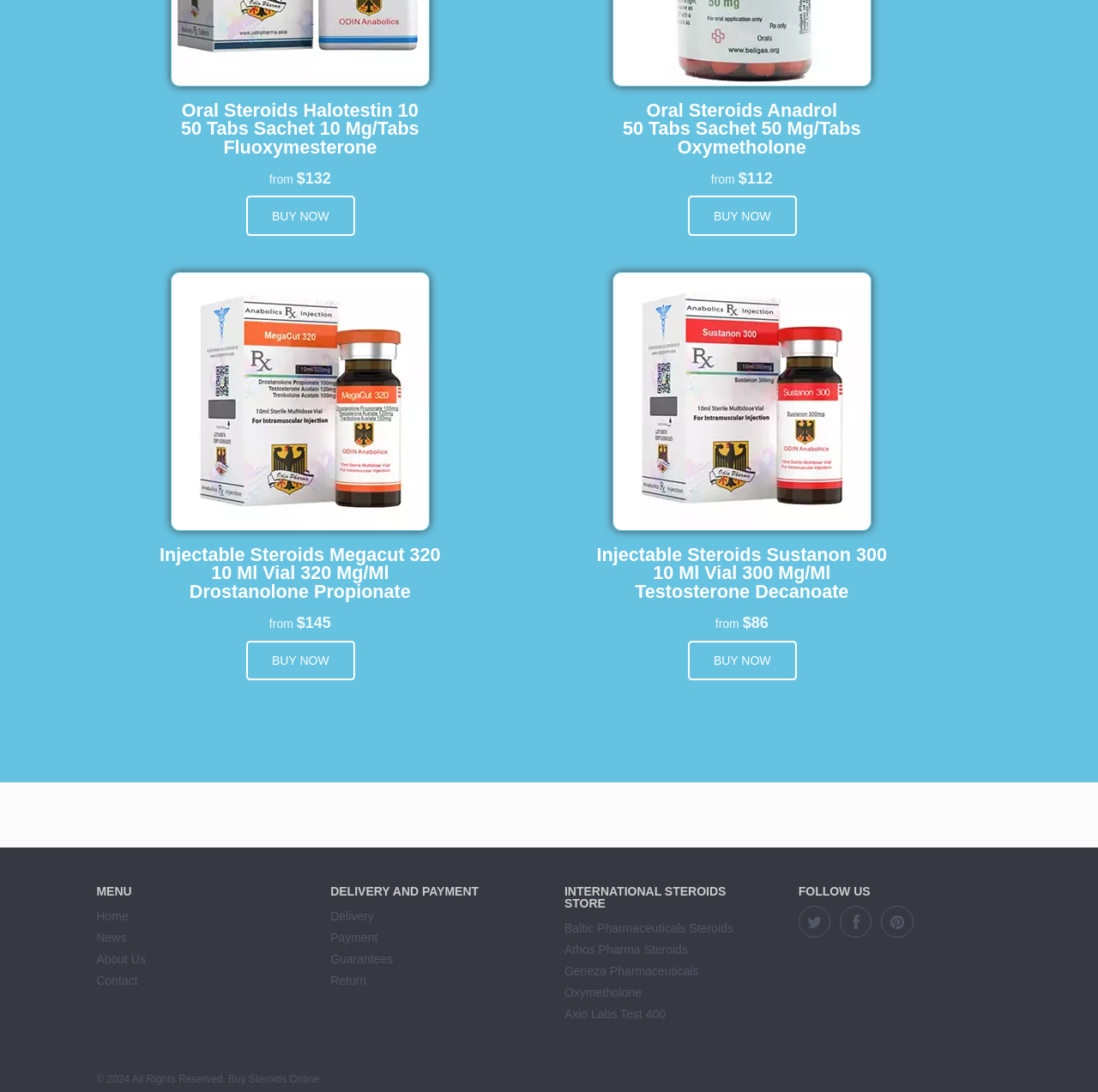Answer the question below with a single word or a brief phrase: 
What is the copyright year of this website?

2024